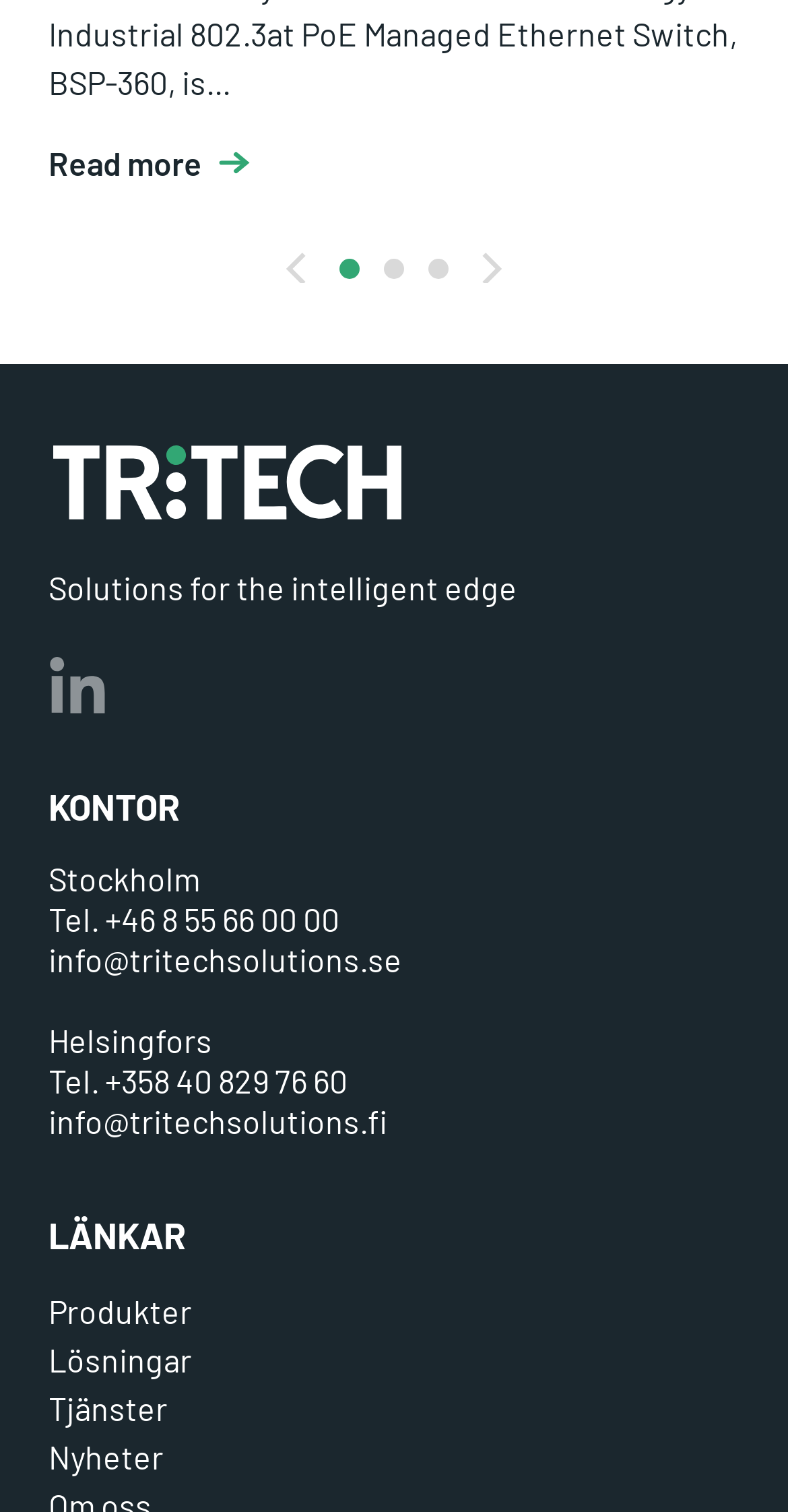What is the company name?
From the screenshot, supply a one-word or short-phrase answer.

Tritech